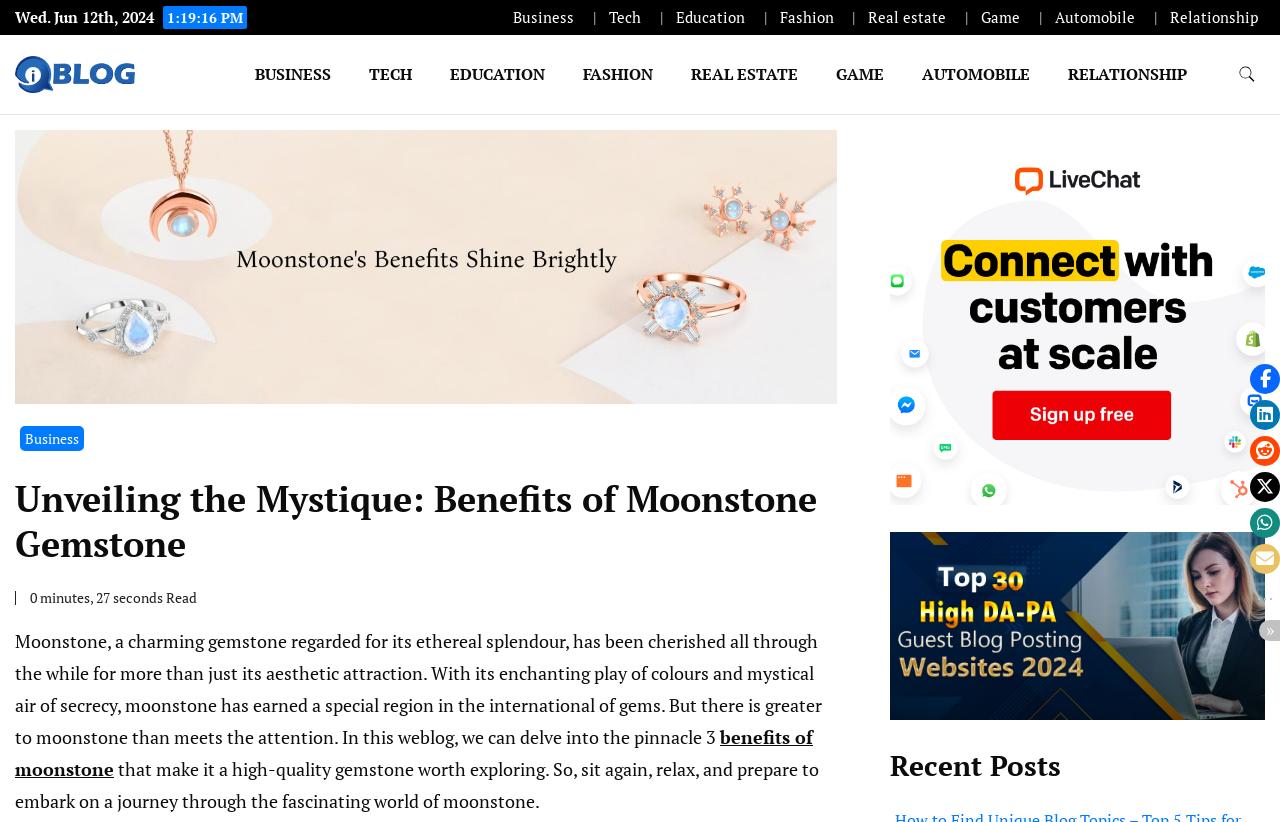Determine the bounding box coordinates of the region I should click to achieve the following instruction: "Read the 'benefits of moonstone' article". Ensure the bounding box coordinates are four float numbers between 0 and 1, i.e., [left, top, right, bottom].

[0.012, 0.882, 0.635, 0.95]